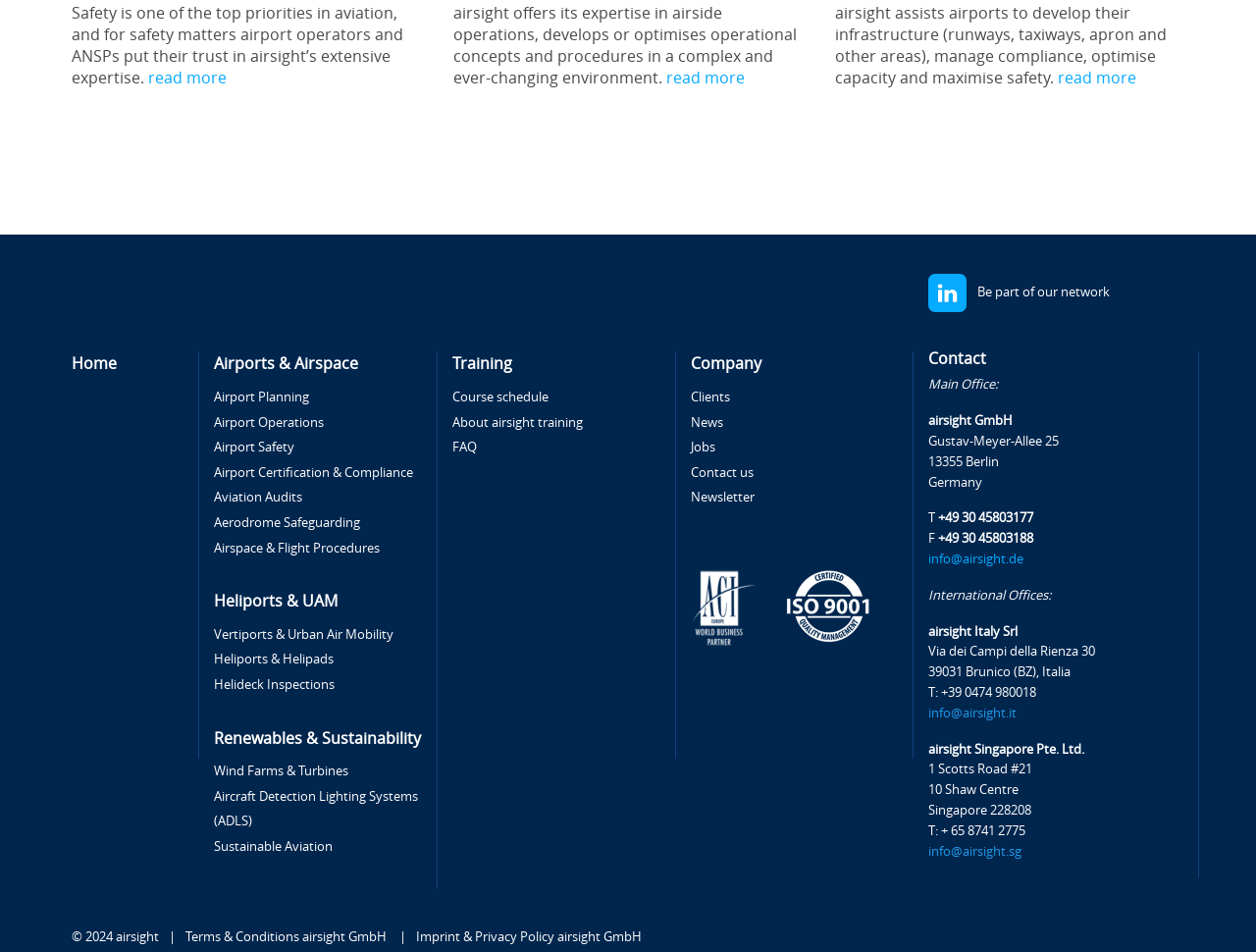What is the copyright year listed at the bottom of the webpage?
Respond to the question with a single word or phrase according to the image.

2024